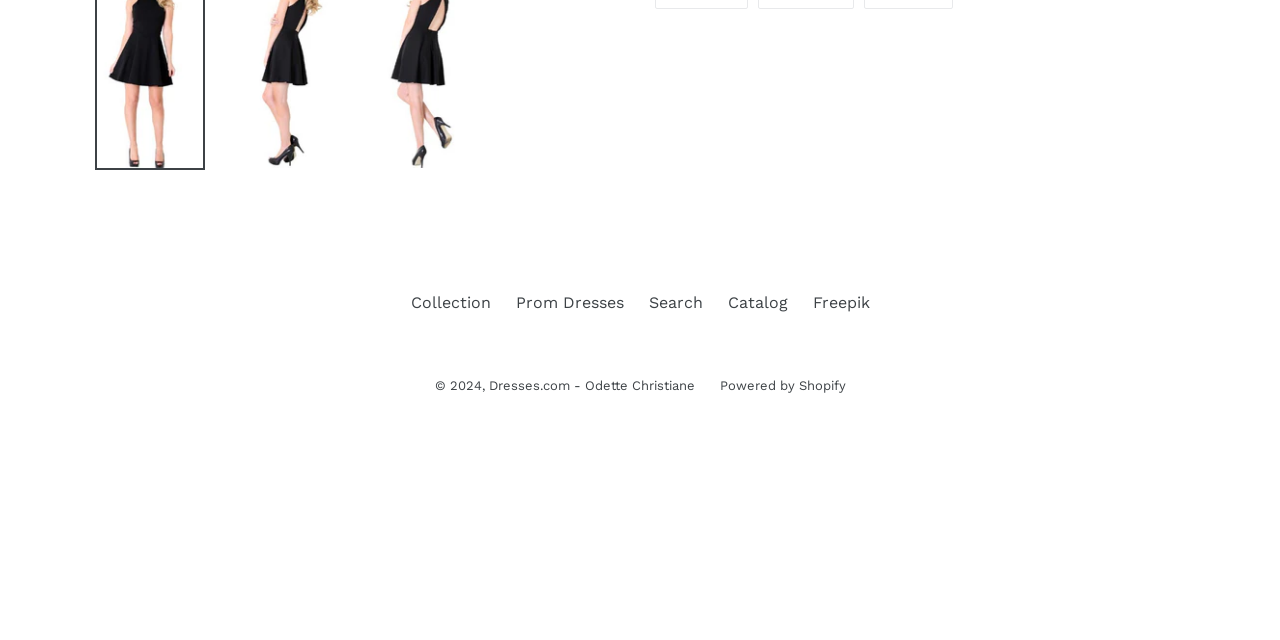Please find the bounding box for the UI element described by: "Dresses.com - Odette Christiane".

[0.382, 0.591, 0.543, 0.614]